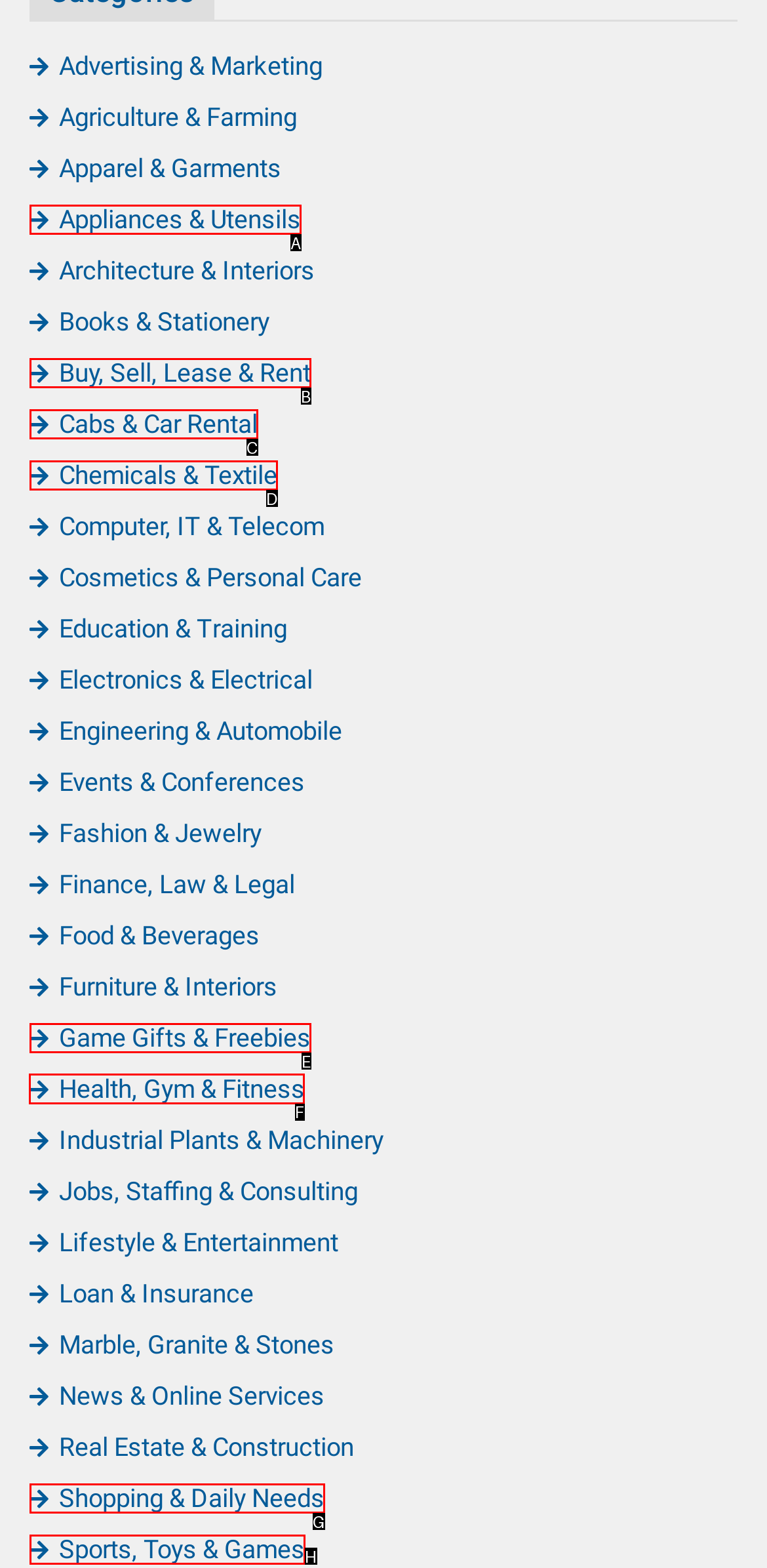Identify the appropriate choice to fulfill this task: click the first link
Respond with the letter corresponding to the correct option.

None